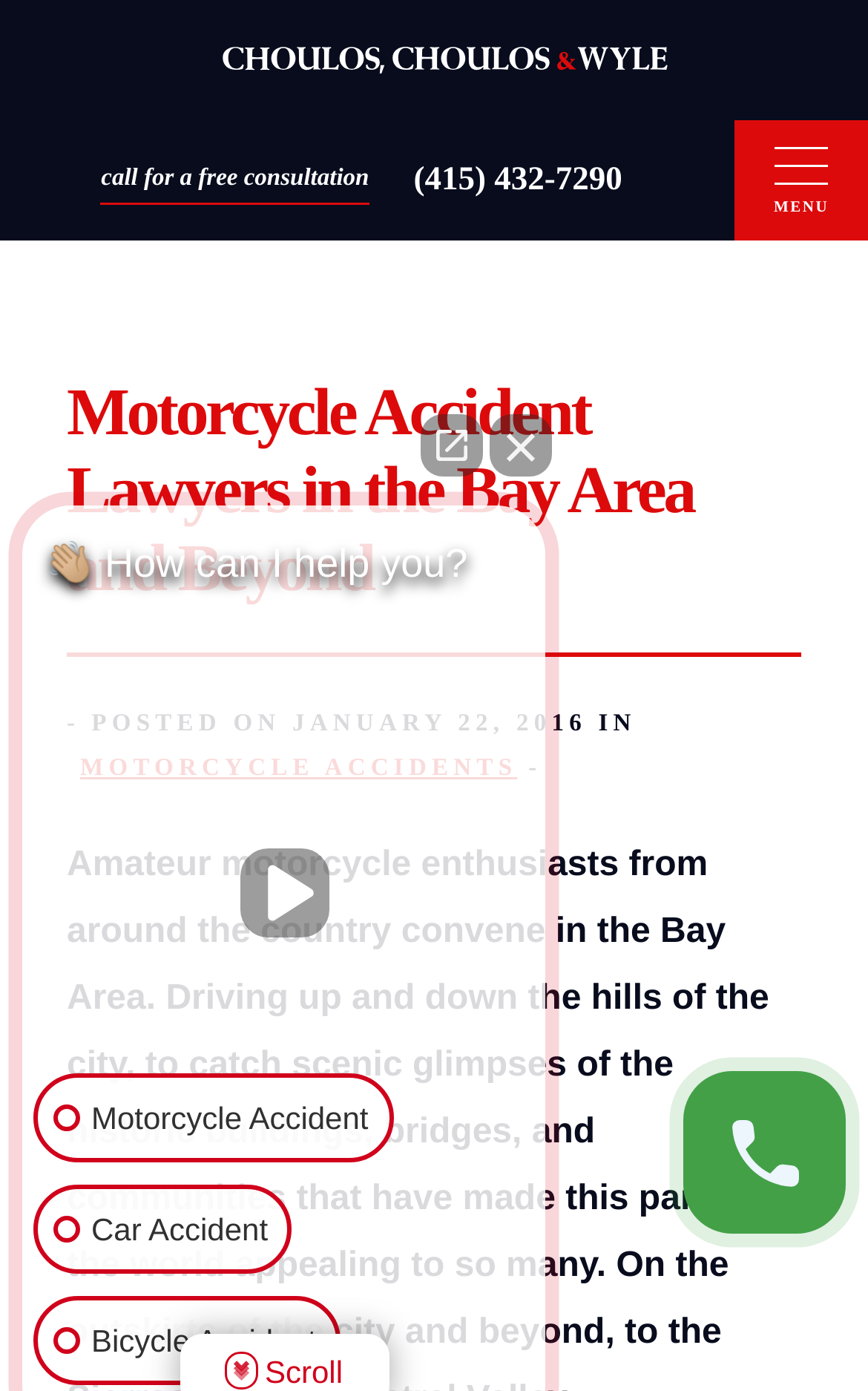Your task is to find and give the main heading text of the webpage.

Motorcycle Accident Lawyers in the Bay Area and Beyond